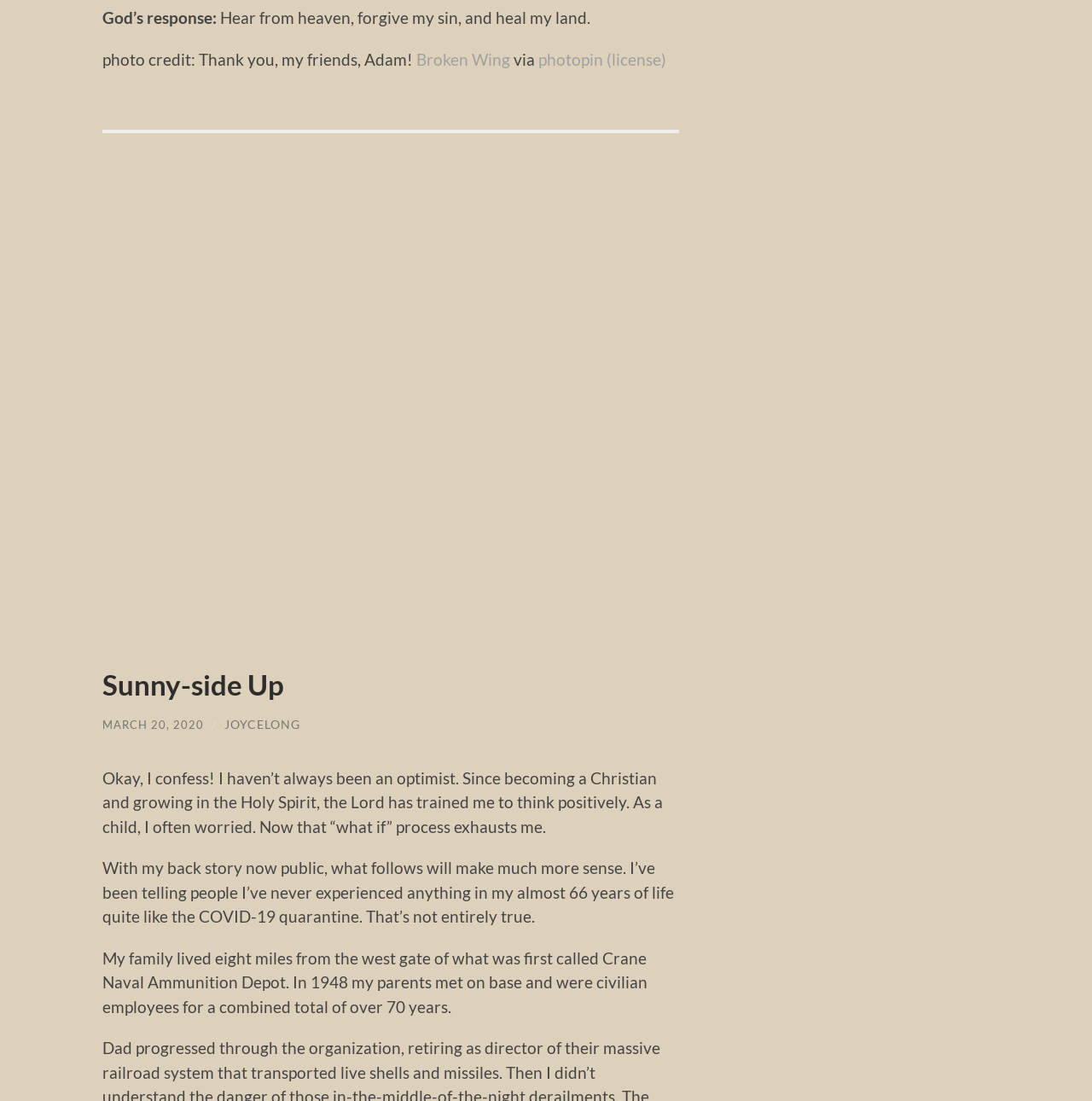What is the name of the website where the image is from?
Using the visual information, respond with a single word or phrase.

photopin